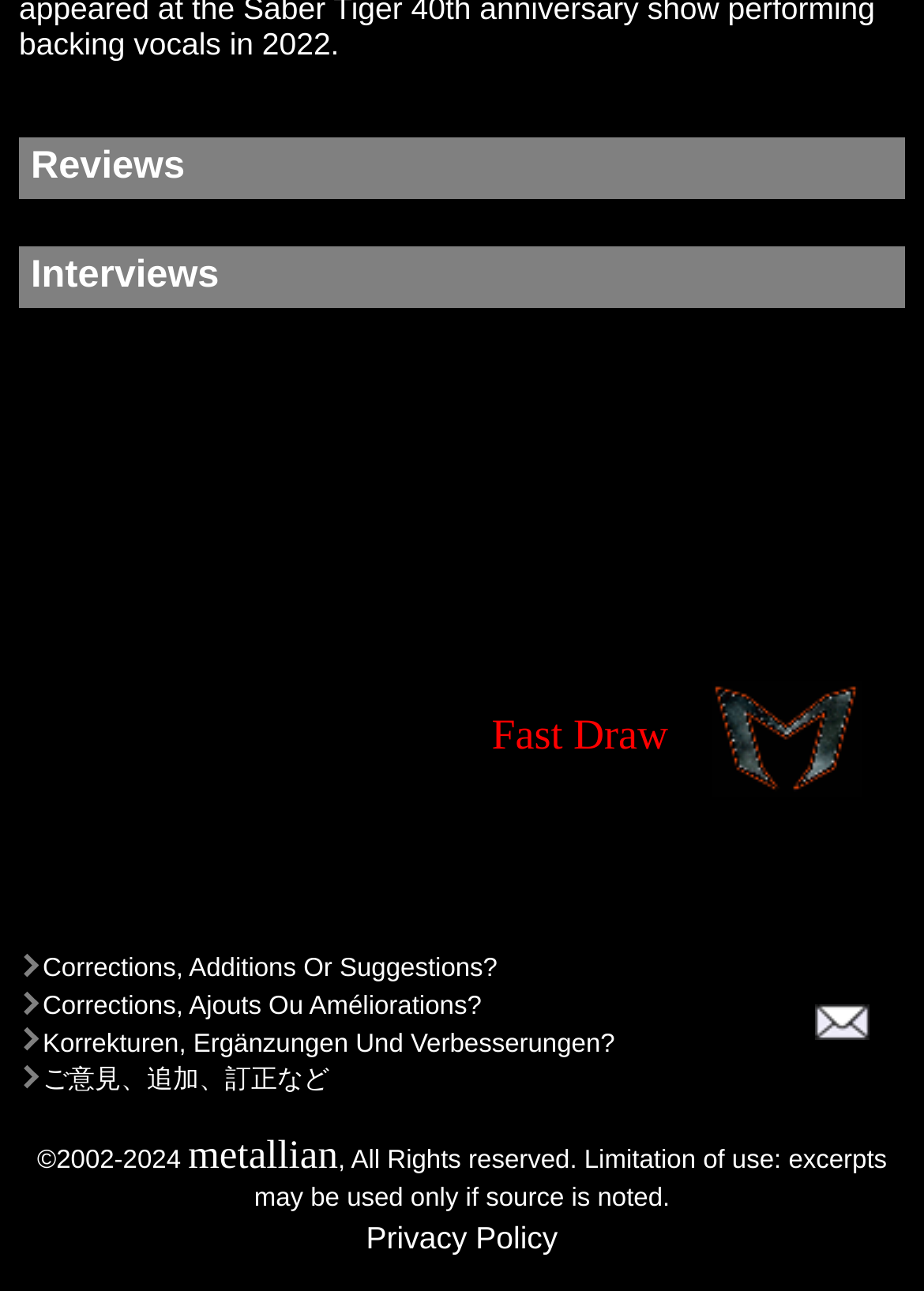Answer the question below in one word or phrase:
What is the copyright year range?

2002-2024